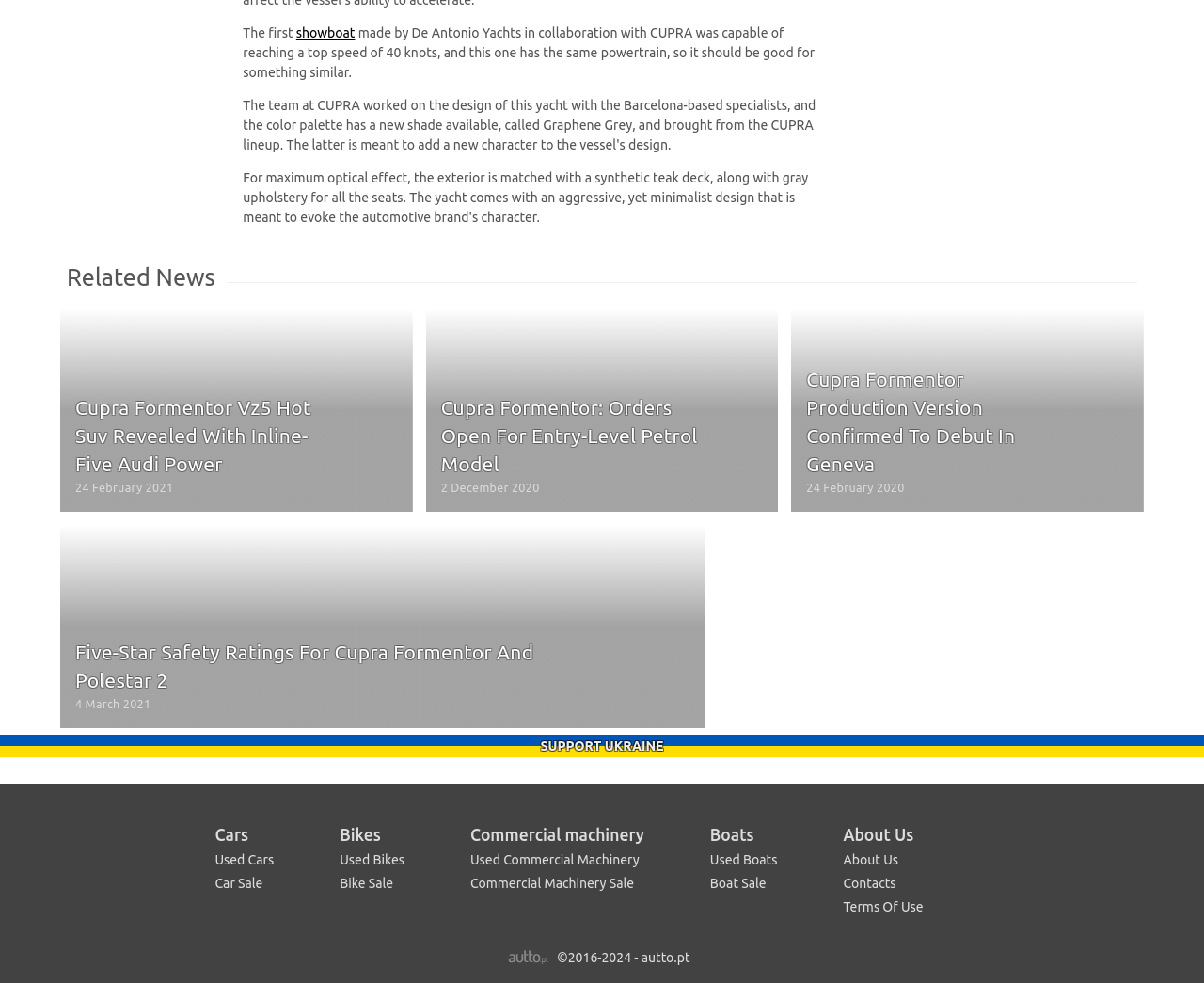Determine the bounding box coordinates of the clickable region to follow the instruction: "Click the 'Home' link".

None